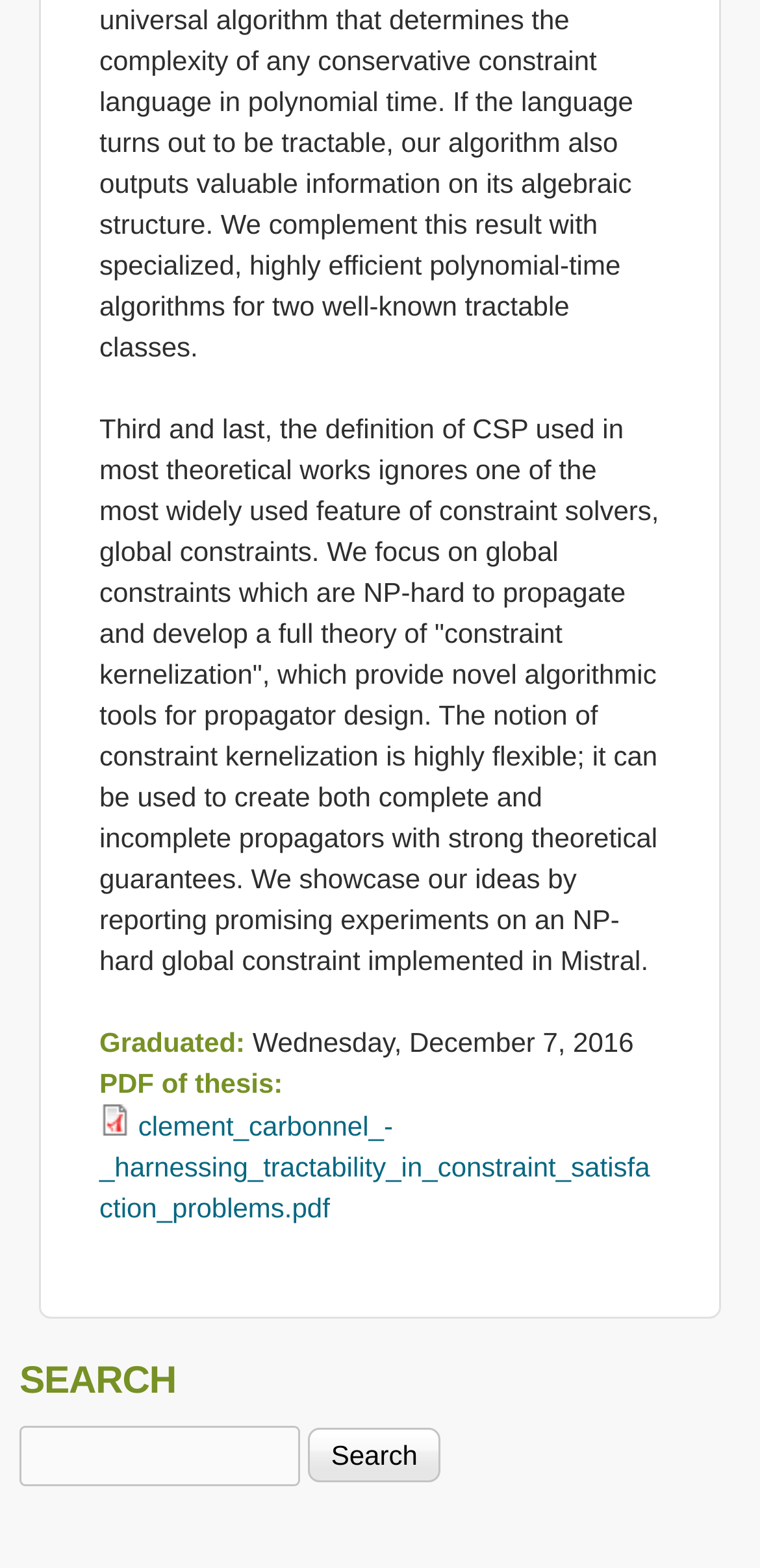What is the date of the thesis?
Provide a detailed answer to the question using information from the image.

I found the date of the thesis by looking at the StaticText element with the content 'Wednesday, December 7, 2016' which is located below the 'Graduated:' heading.